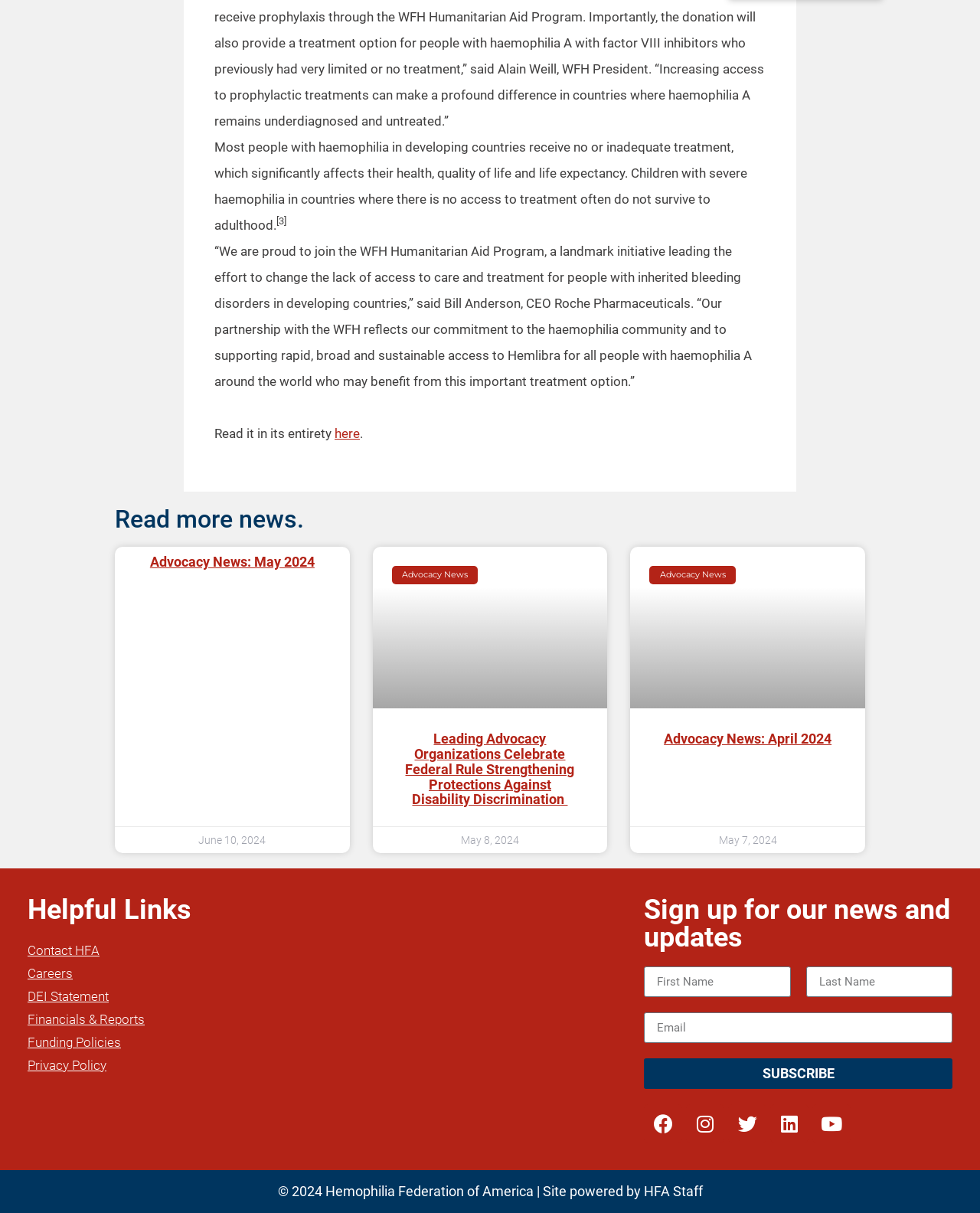Locate the bounding box coordinates of the clickable area needed to fulfill the instruction: "Read more news".

[0.117, 0.418, 0.883, 0.438]